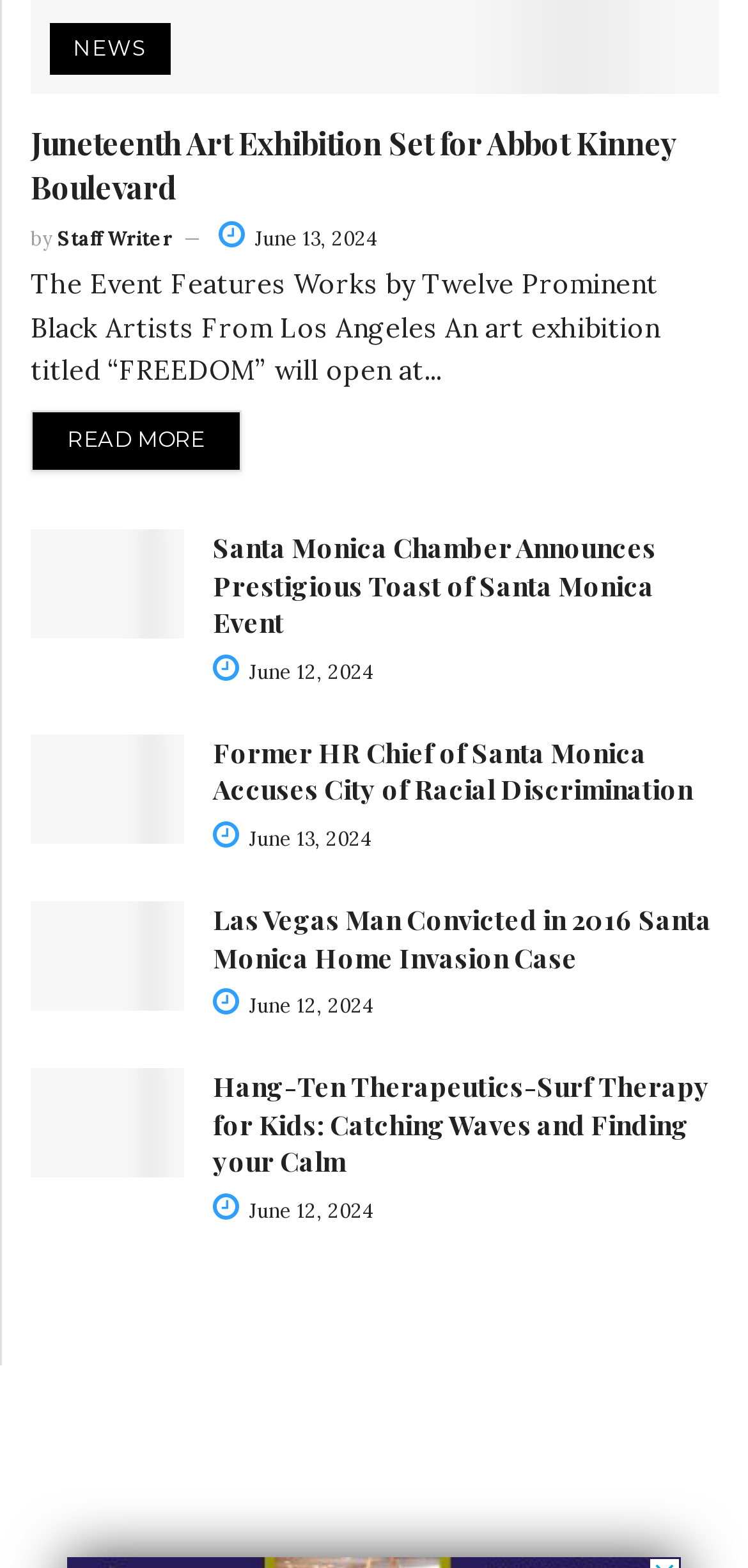What is the theme of the 'Hang-Ten Therapeutics-Surf Therapy for Kids' article?
Using the image as a reference, give a one-word or short phrase answer.

Surf therapy